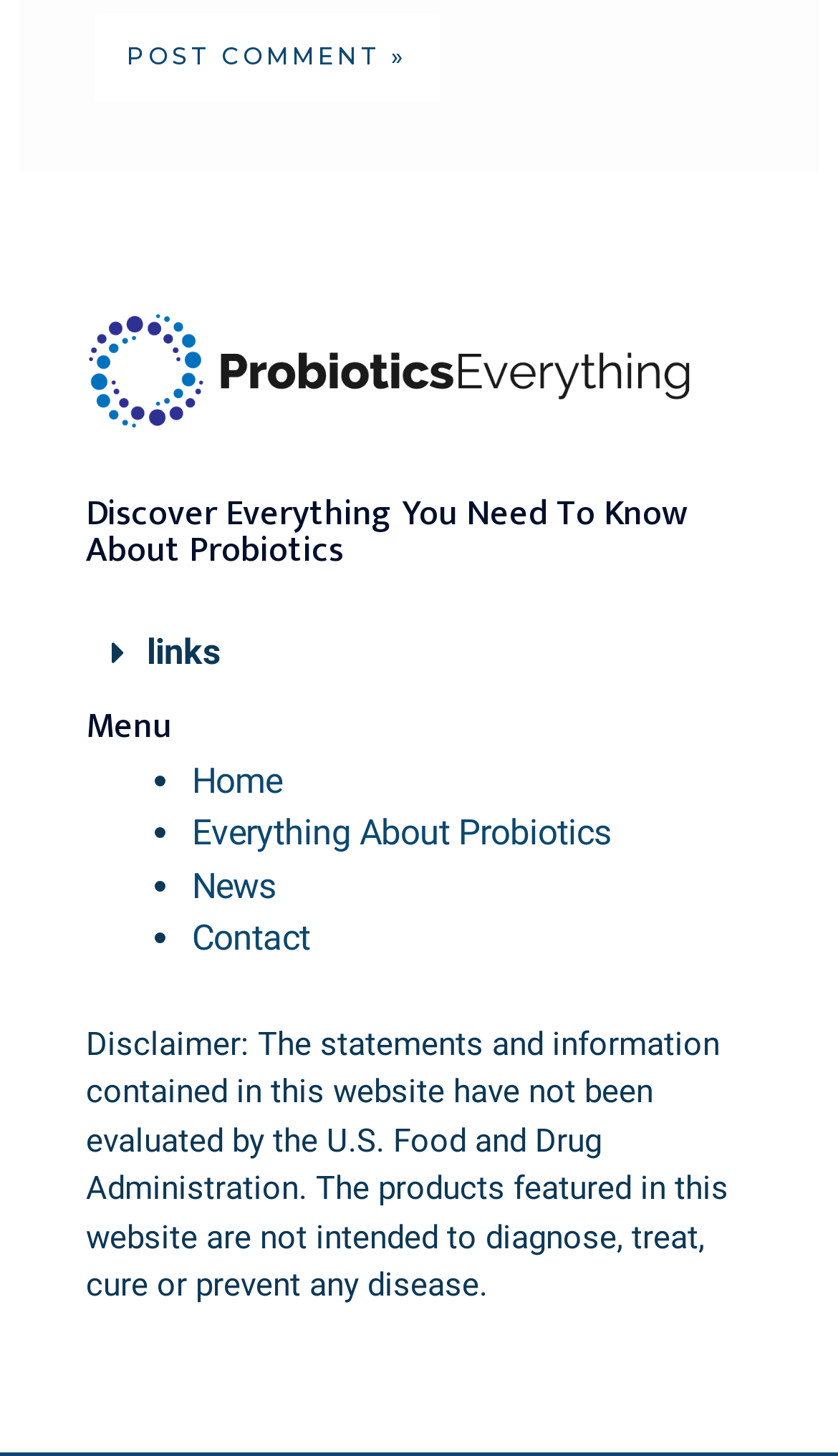What is the disclaimer about?
Please respond to the question with as much detail as possible.

The disclaimer at the bottom of the webpage states that the statements and information on the website have not been evaluated by the U.S. Food and Drug Administration, which implies that the products featured on the website are not intended to diagnose, treat, cure, or prevent any disease.